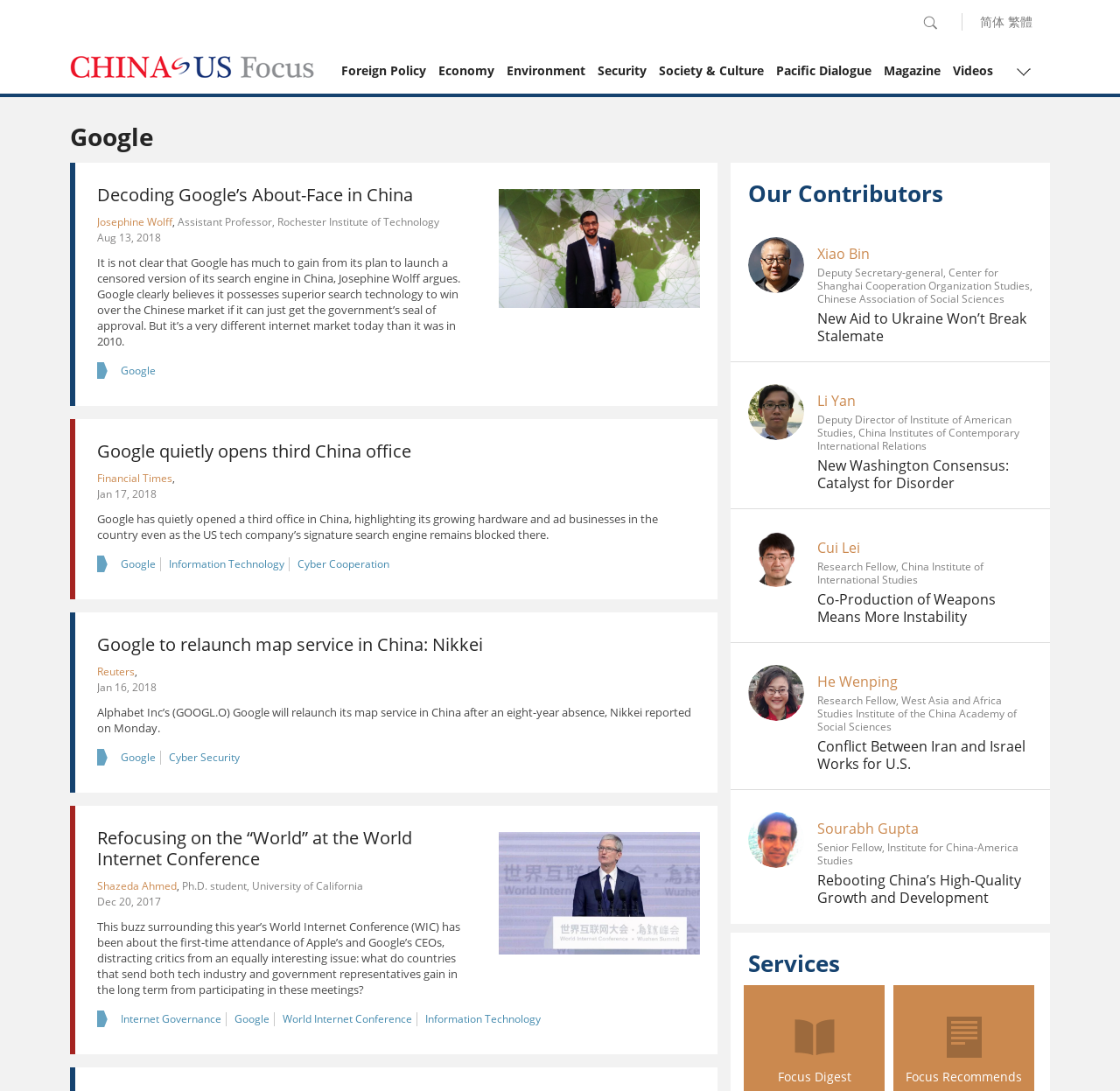Can you find the bounding box coordinates for the element to click on to achieve the instruction: "Go to Home page"?

None